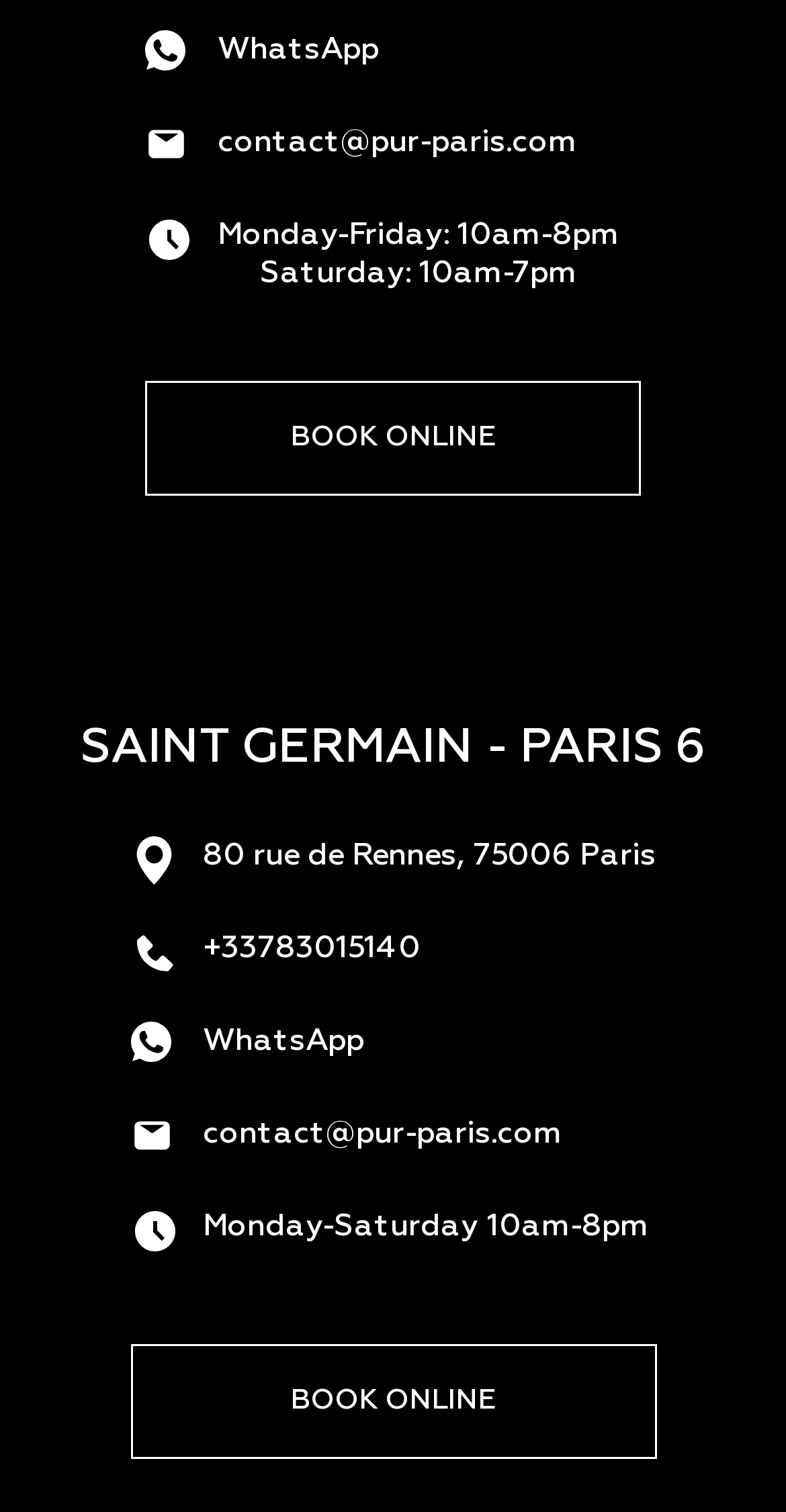Provide a single word or phrase answer to the question: 
What is the email address of the salon?

contact@pur-paris.com